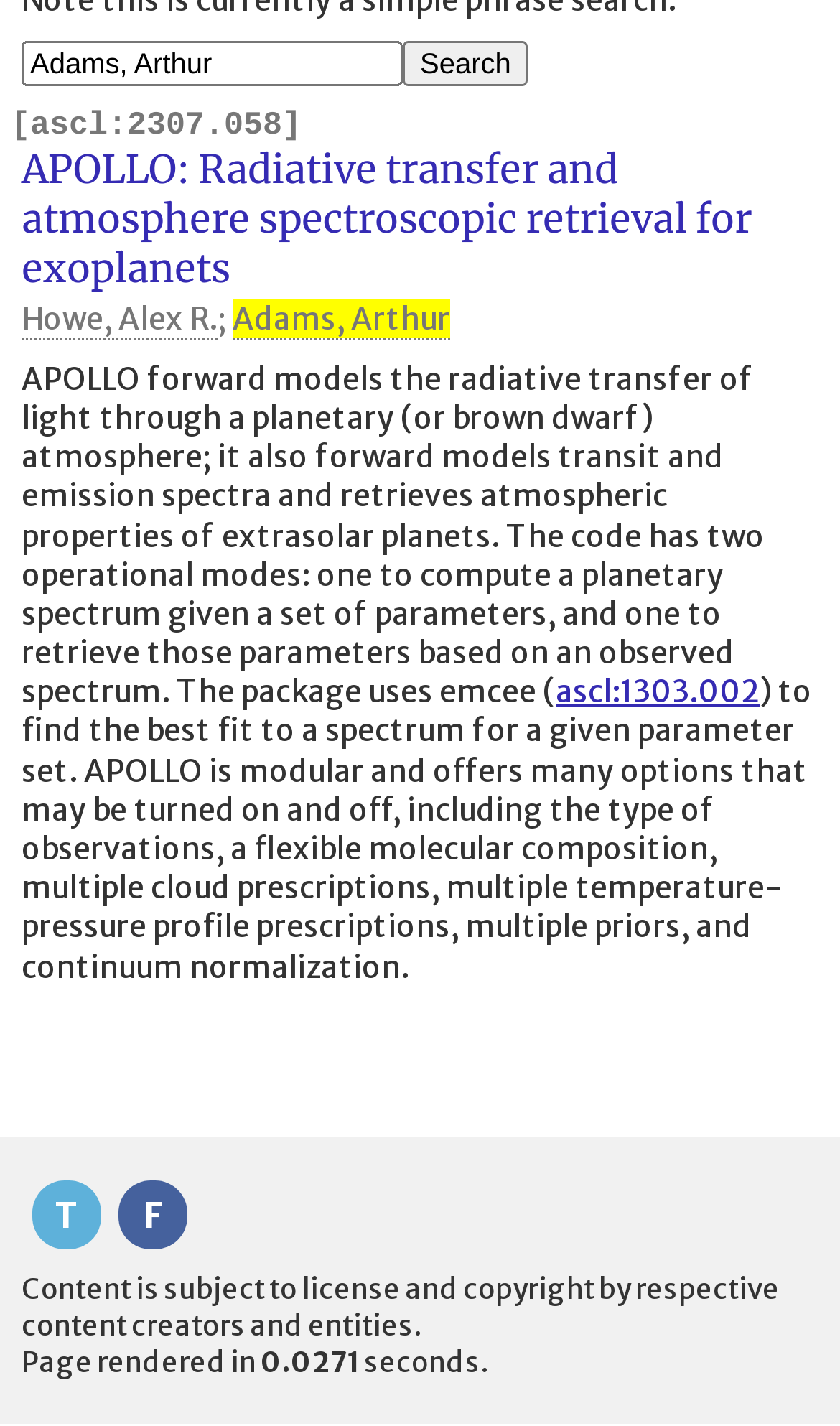Given the element description "F", identify the bounding box of the corresponding UI element.

[0.141, 0.829, 0.223, 0.877]